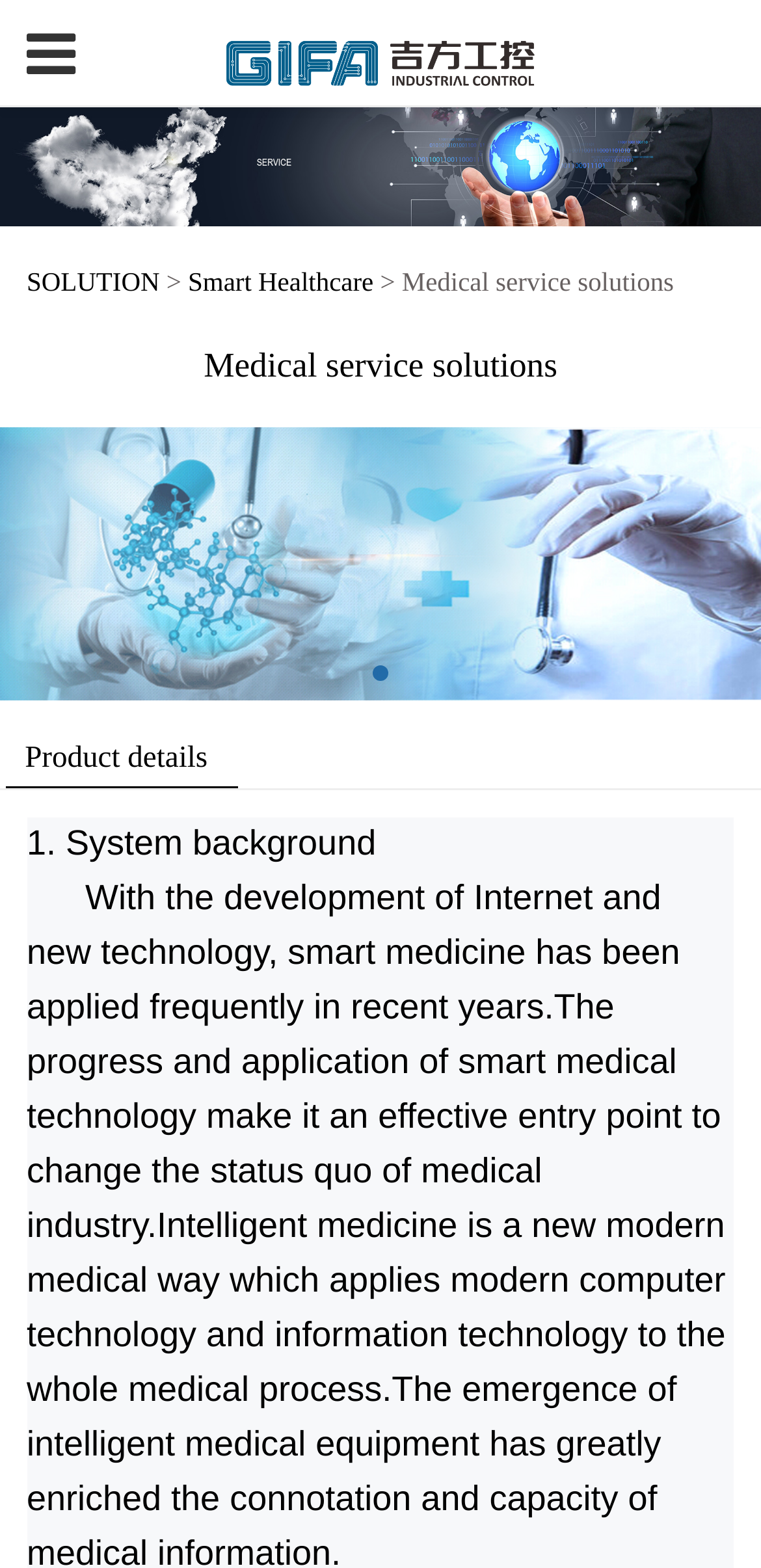What is the title of the section below the links?
Refer to the image and respond with a one-word or short-phrase answer.

Medical service solutions